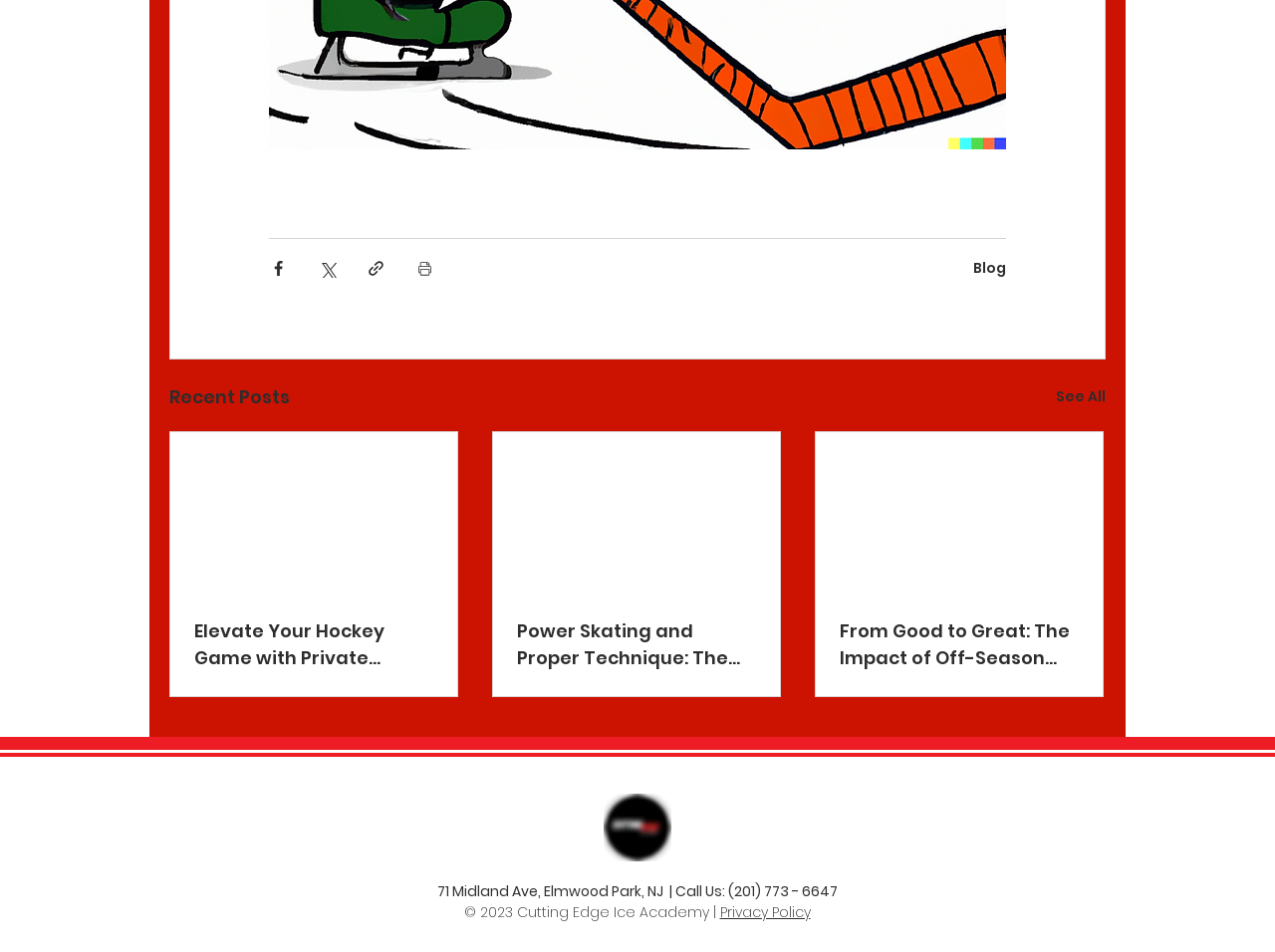Find the bounding box coordinates of the element to click in order to complete this instruction: "Switch to English". The bounding box coordinates must be four float numbers between 0 and 1, denoted as [left, top, right, bottom].

None